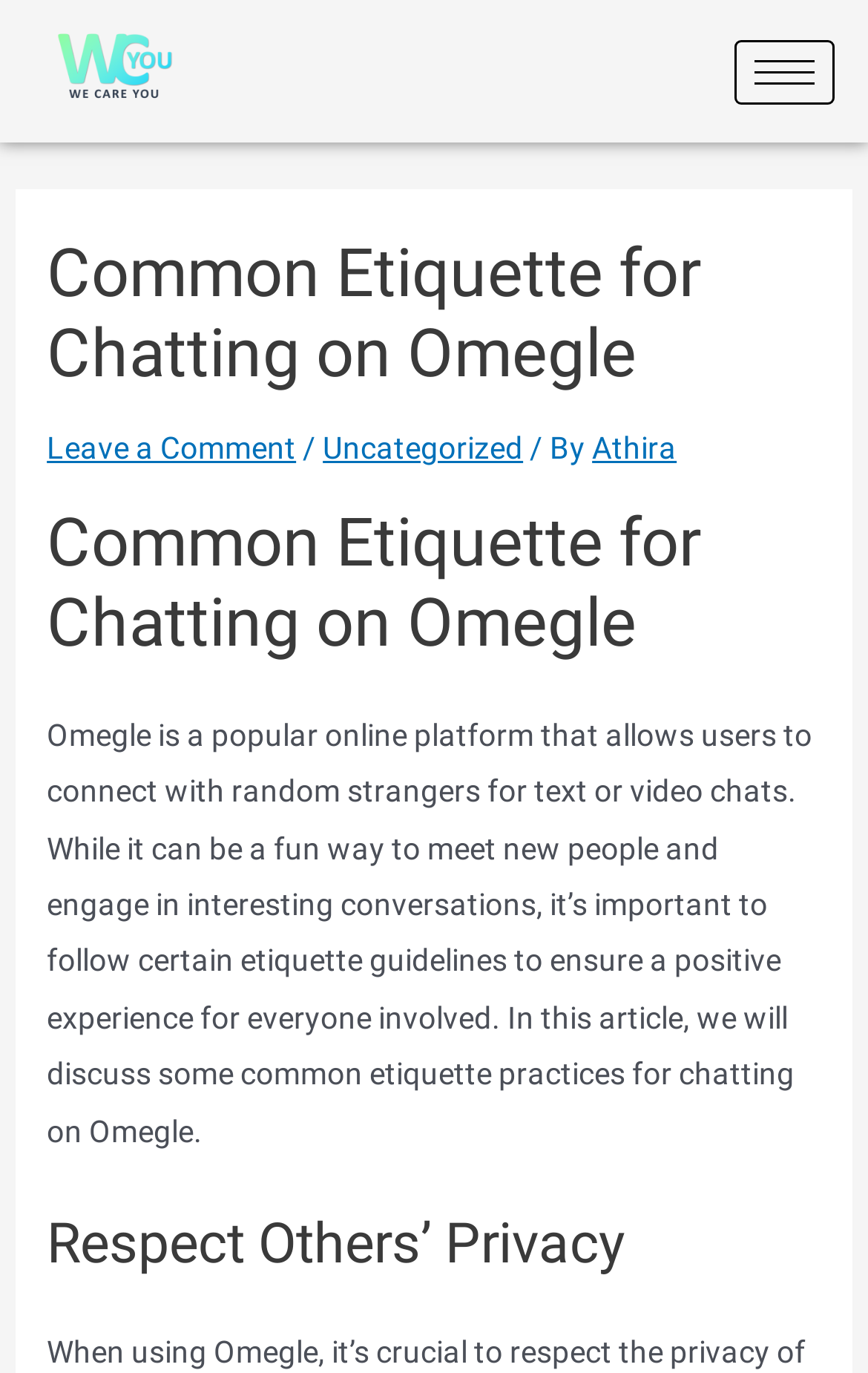Who is the author of the article?
Kindly offer a detailed explanation using the data available in the image.

The author of the article is mentioned at the top of the webpage, next to the category 'Uncategorized', and it is 'Athira'.